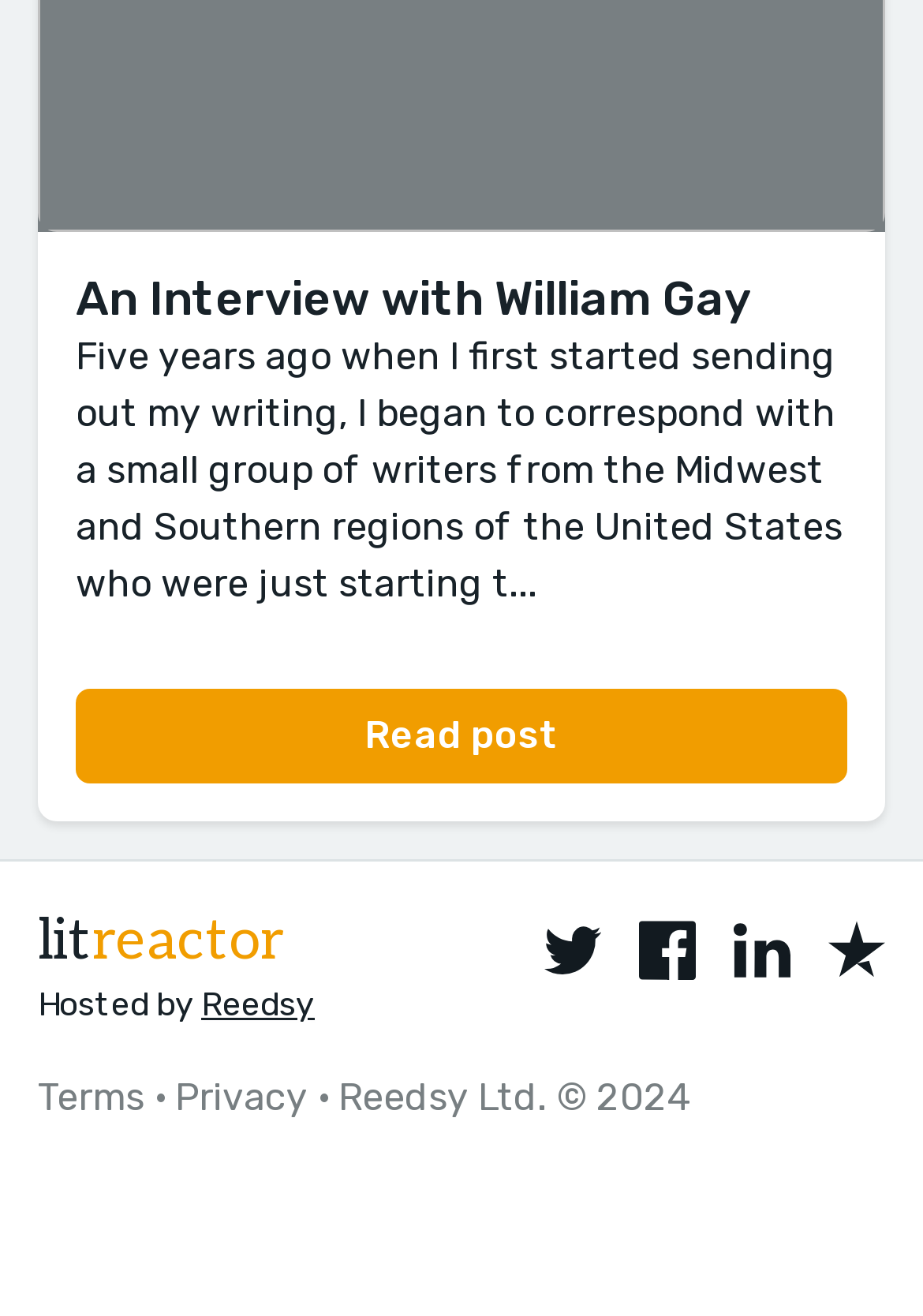Specify the bounding box coordinates of the element's region that should be clicked to achieve the following instruction: "View Reedsy". The bounding box coordinates consist of four float numbers between 0 and 1, in the format [left, top, right, bottom].

[0.218, 0.749, 0.341, 0.779]